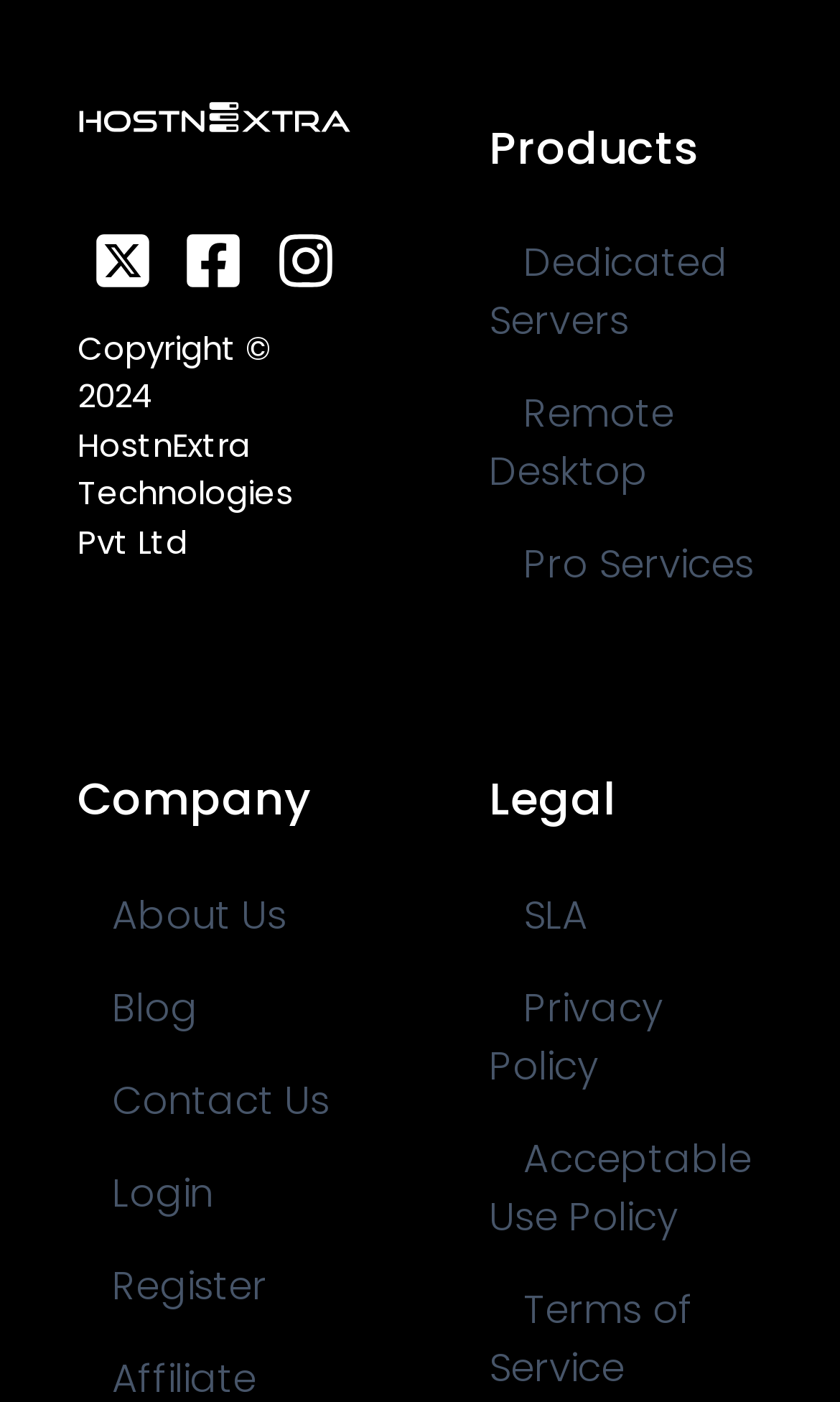How many categories are there in the main navigation?
Look at the image and respond to the question as thoroughly as possible.

I counted the number of categories in the main navigation by looking at the static text elements 'Products', 'Company', and 'Legal'. These categories have corresponding links underneath them.